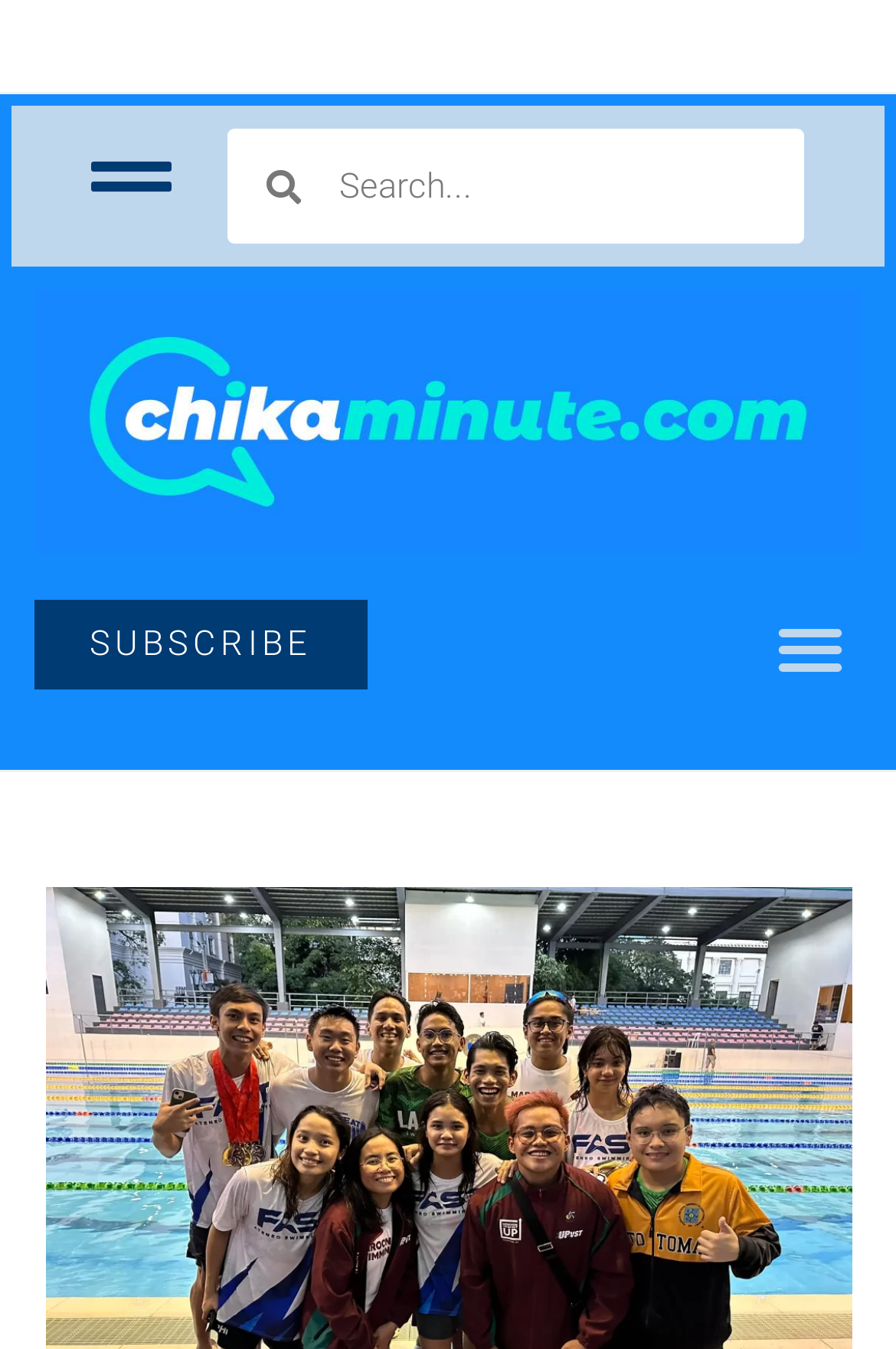Based on the provided description, "Menu", find the bounding box of the corresponding UI element in the screenshot.

[0.846, 0.445, 0.962, 0.521]